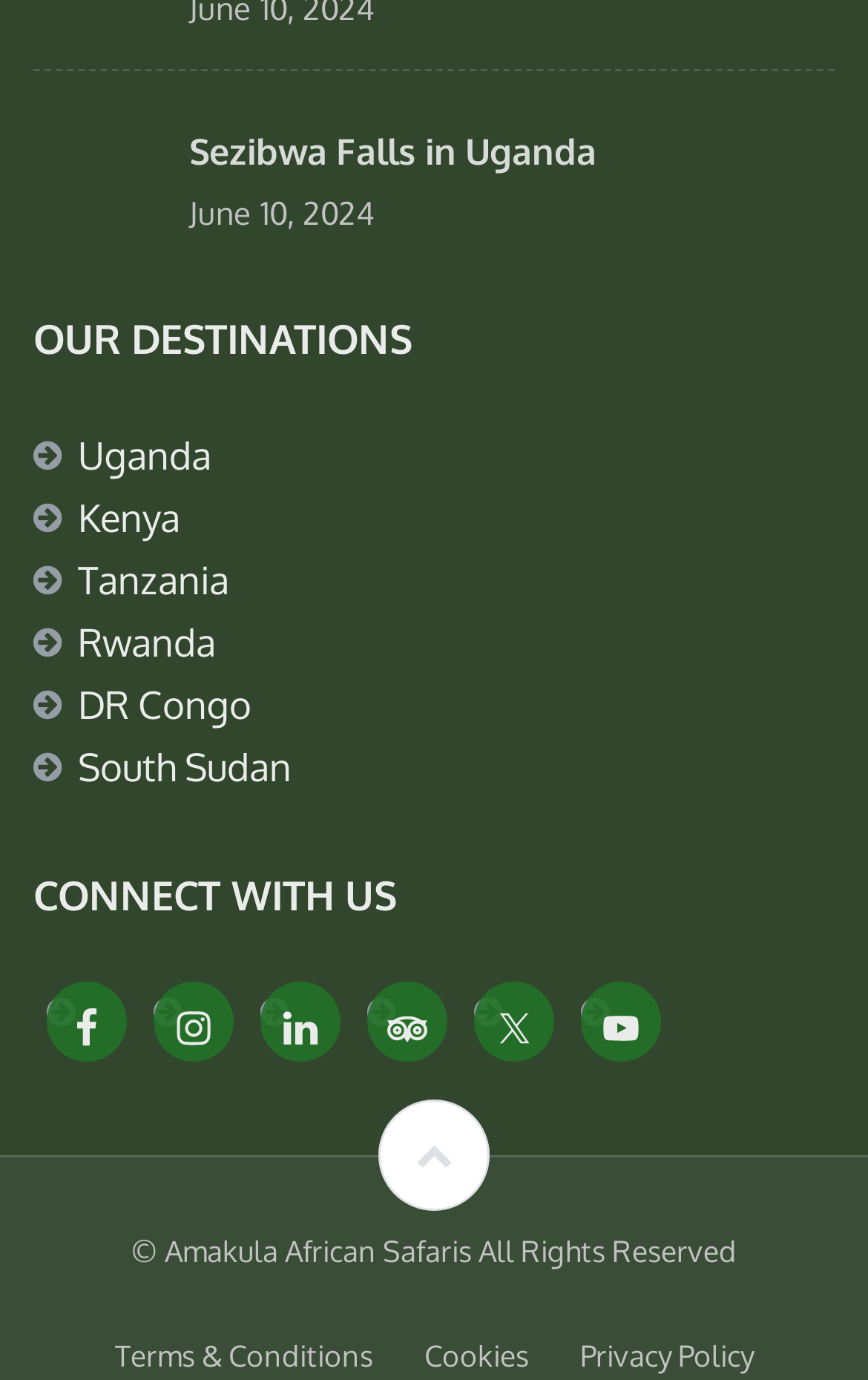Please determine the bounding box coordinates of the area that needs to be clicked to complete this task: 'Connect with us on Facebook'. The coordinates must be four float numbers between 0 and 1, formatted as [left, top, right, bottom].

[0.054, 0.712, 0.146, 0.77]